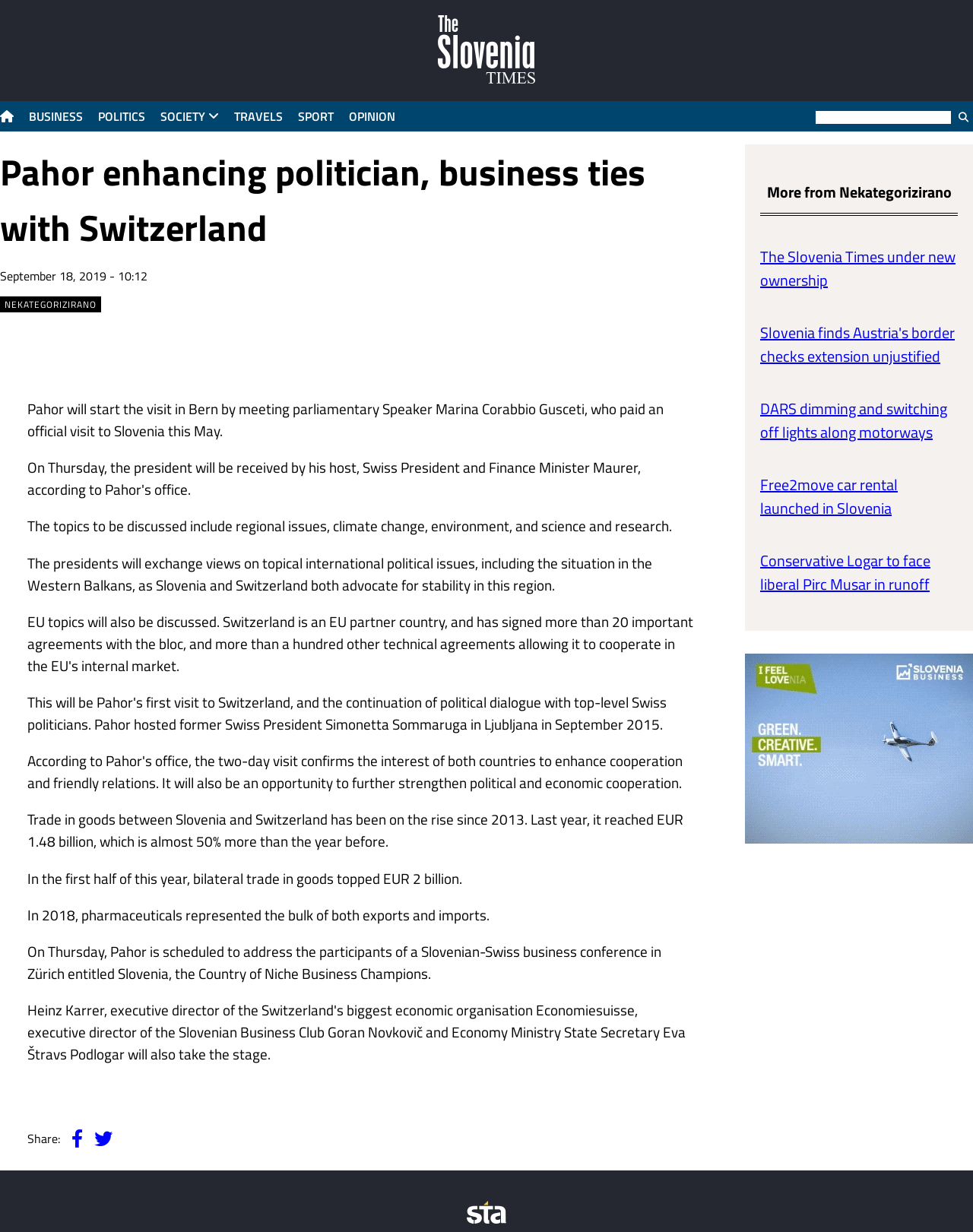Identify the bounding box of the HTML element described as: "Business".

[0.03, 0.082, 0.085, 0.107]